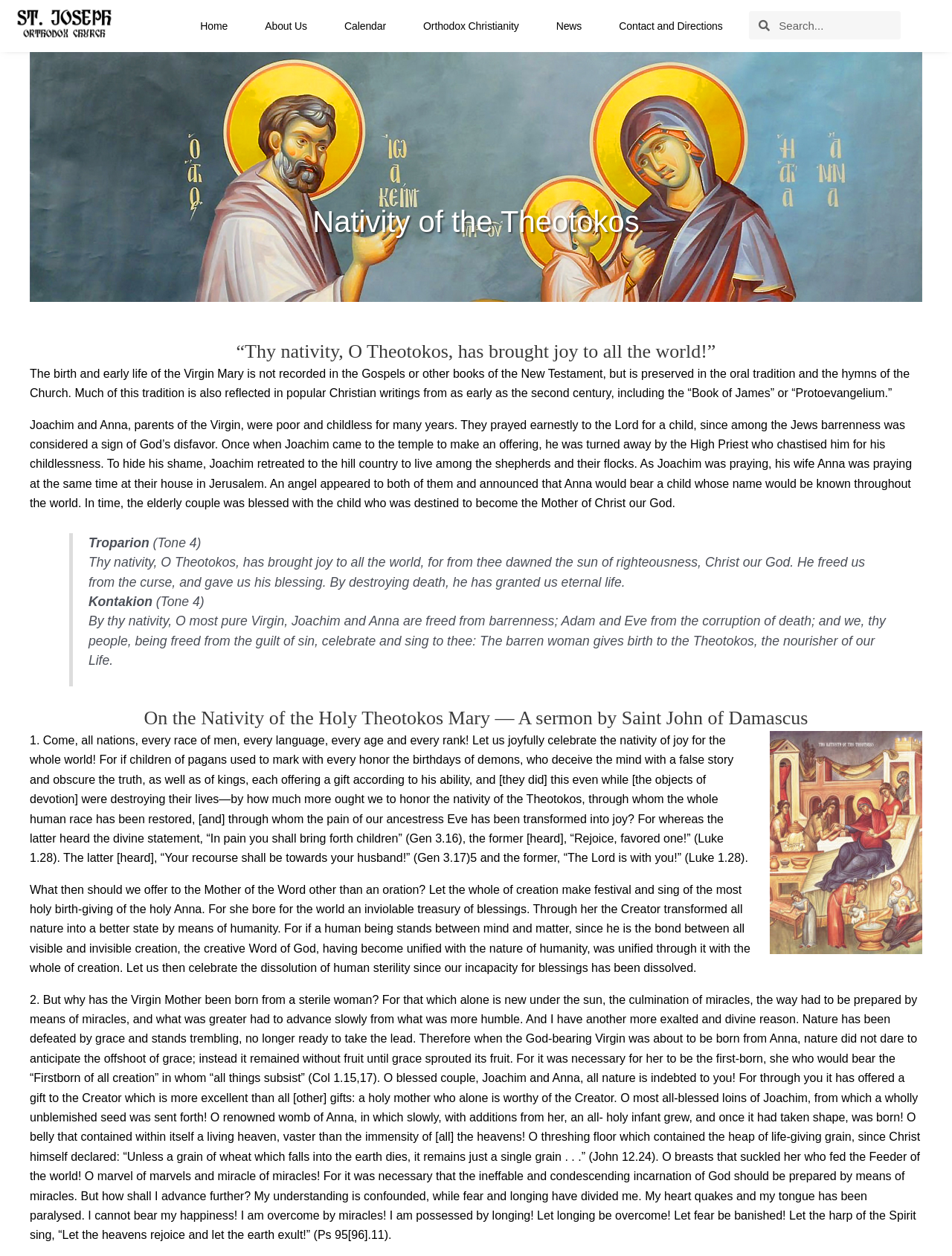What is the main heading displayed on the webpage? Please provide the text.

Nativity of the Theotokos